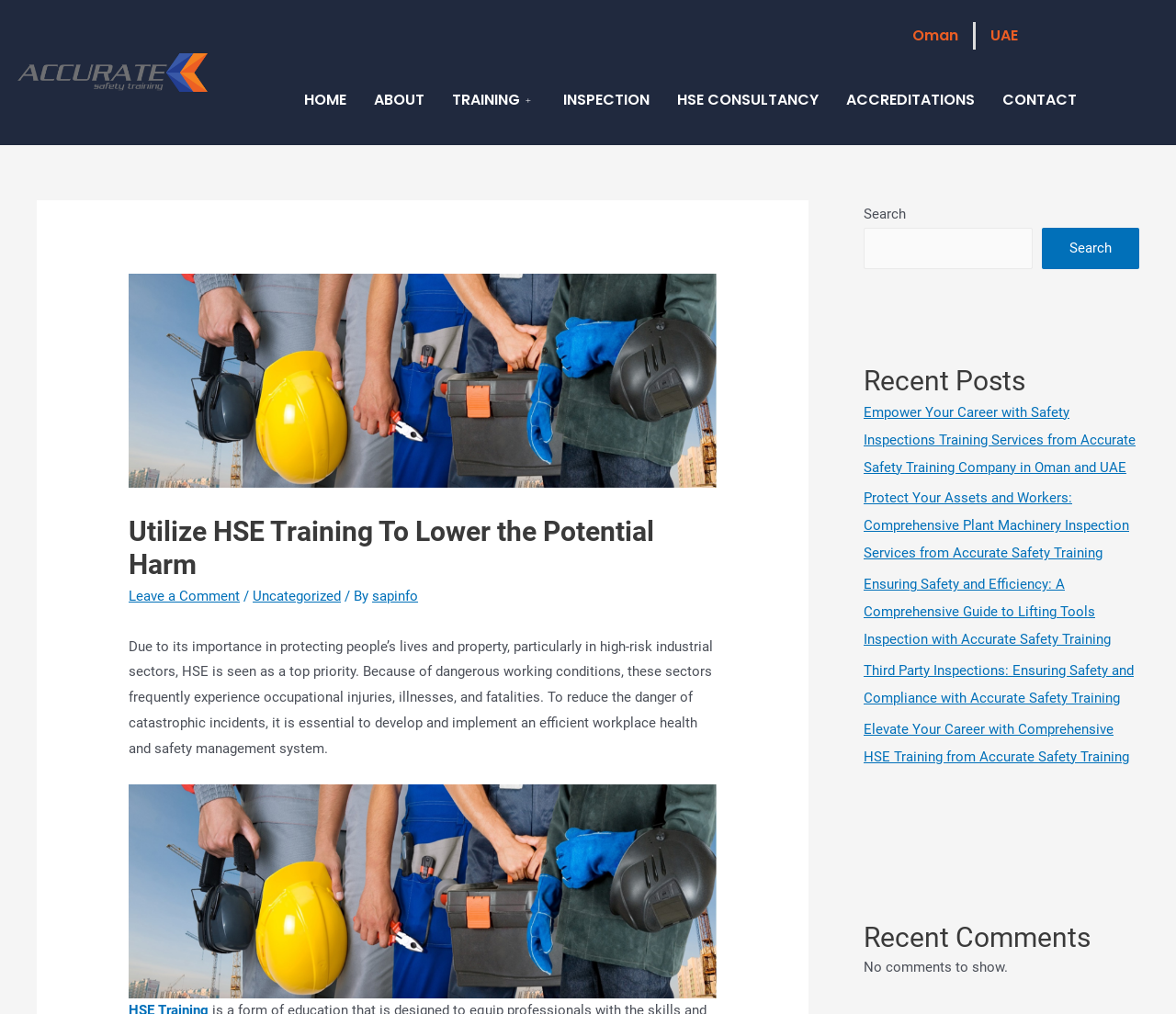Find the bounding box coordinates for the HTML element described in this sentence: "Our services". Provide the coordinates as four float numbers between 0 and 1, in the format [left, top, right, bottom].

None